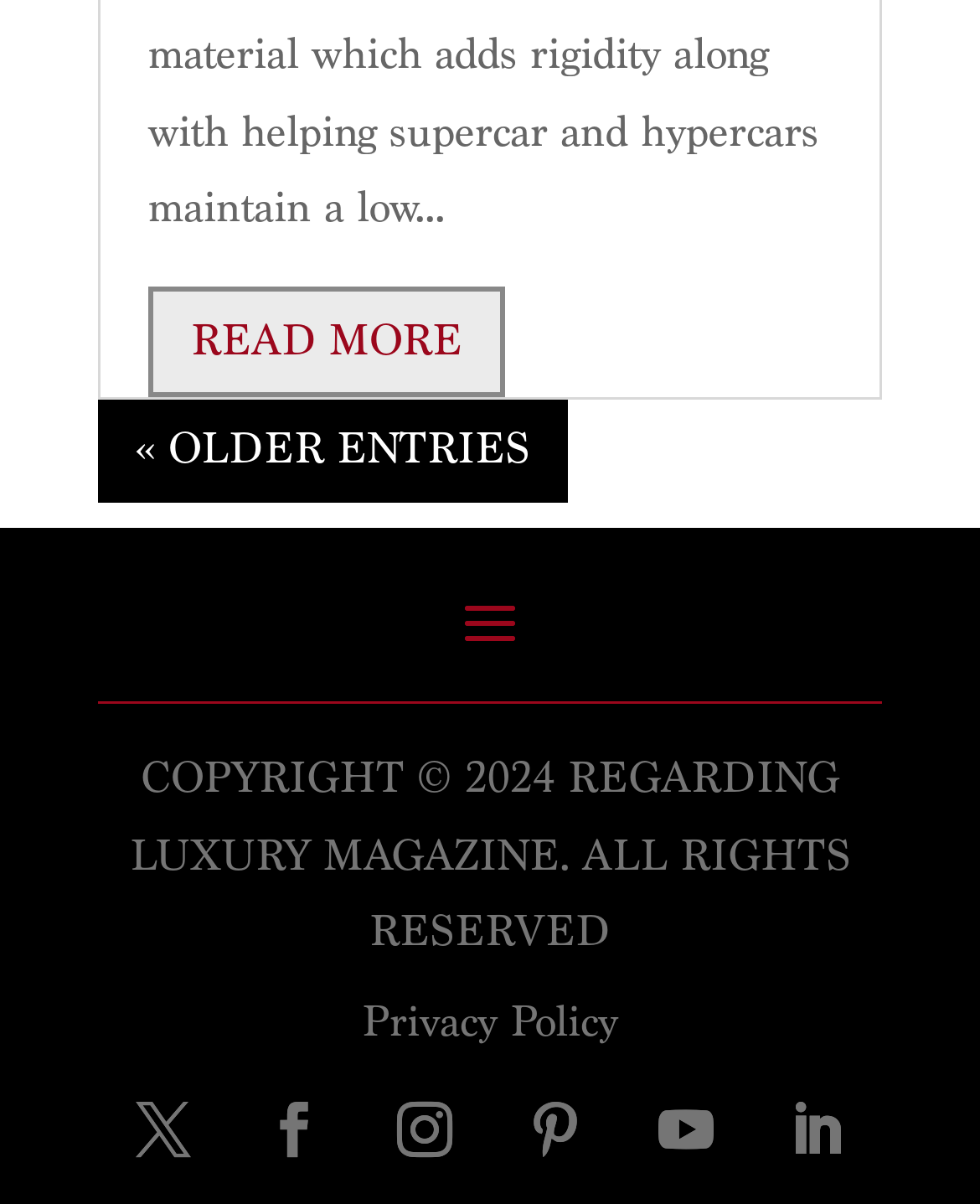Predict the bounding box coordinates of the area that should be clicked to accomplish the following instruction: "Click the last social media link". The bounding box coordinates should consist of four float numbers between 0 and 1, i.e., [left, top, right, bottom].

[0.777, 0.892, 0.89, 0.984]